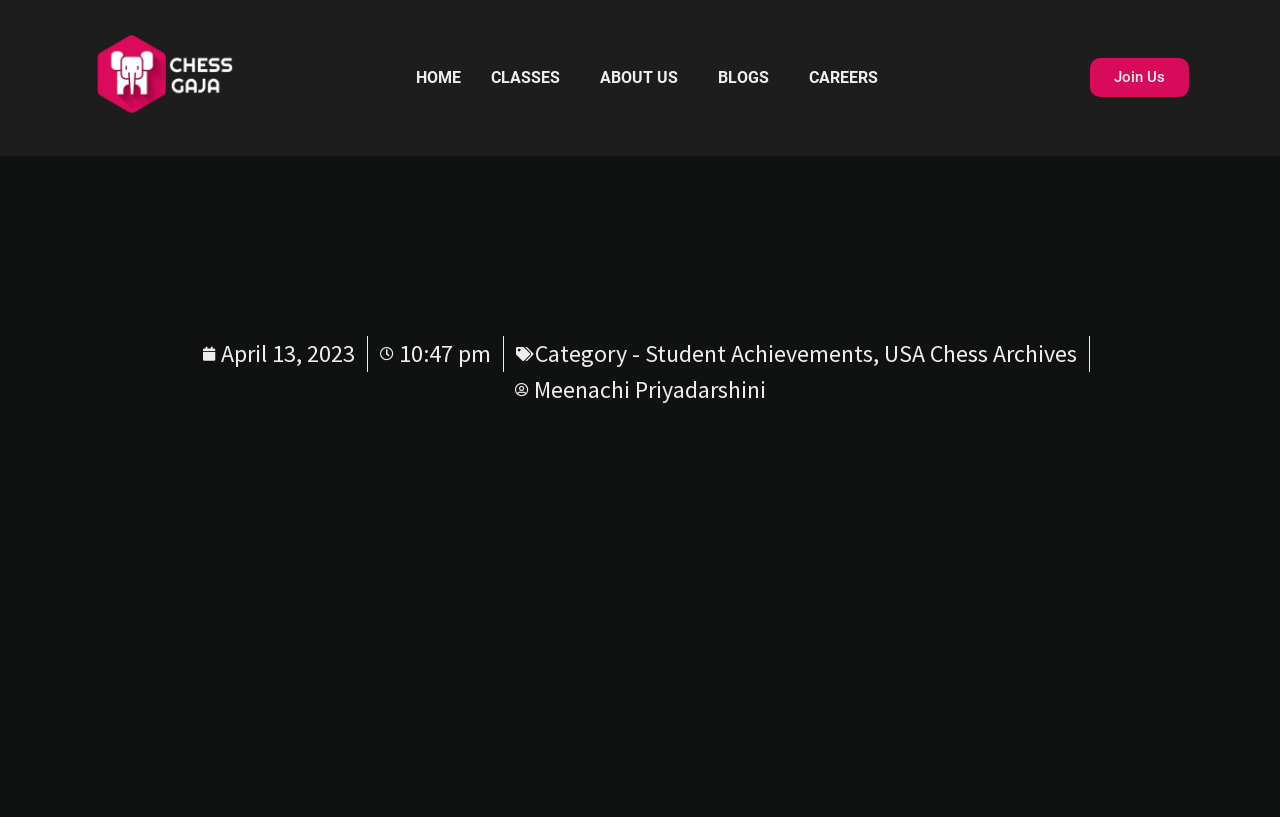Please specify the bounding box coordinates in the format (top-left x, top-left y, bottom-right x, bottom-right y), with values ranging from 0 to 1. Identify the bounding box for the UI component described as follows: BLOGS

[0.55, 0.067, 0.621, 0.123]